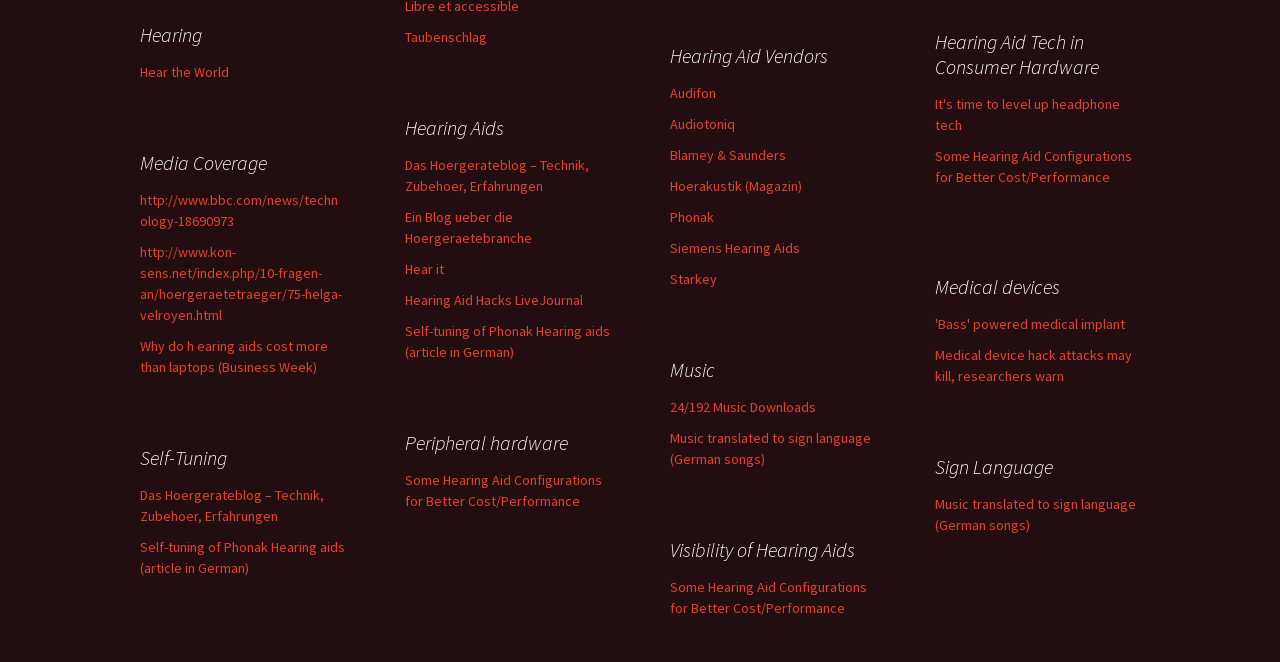Find the bounding box coordinates for the area that should be clicked to accomplish the instruction: "click the OK button".

None